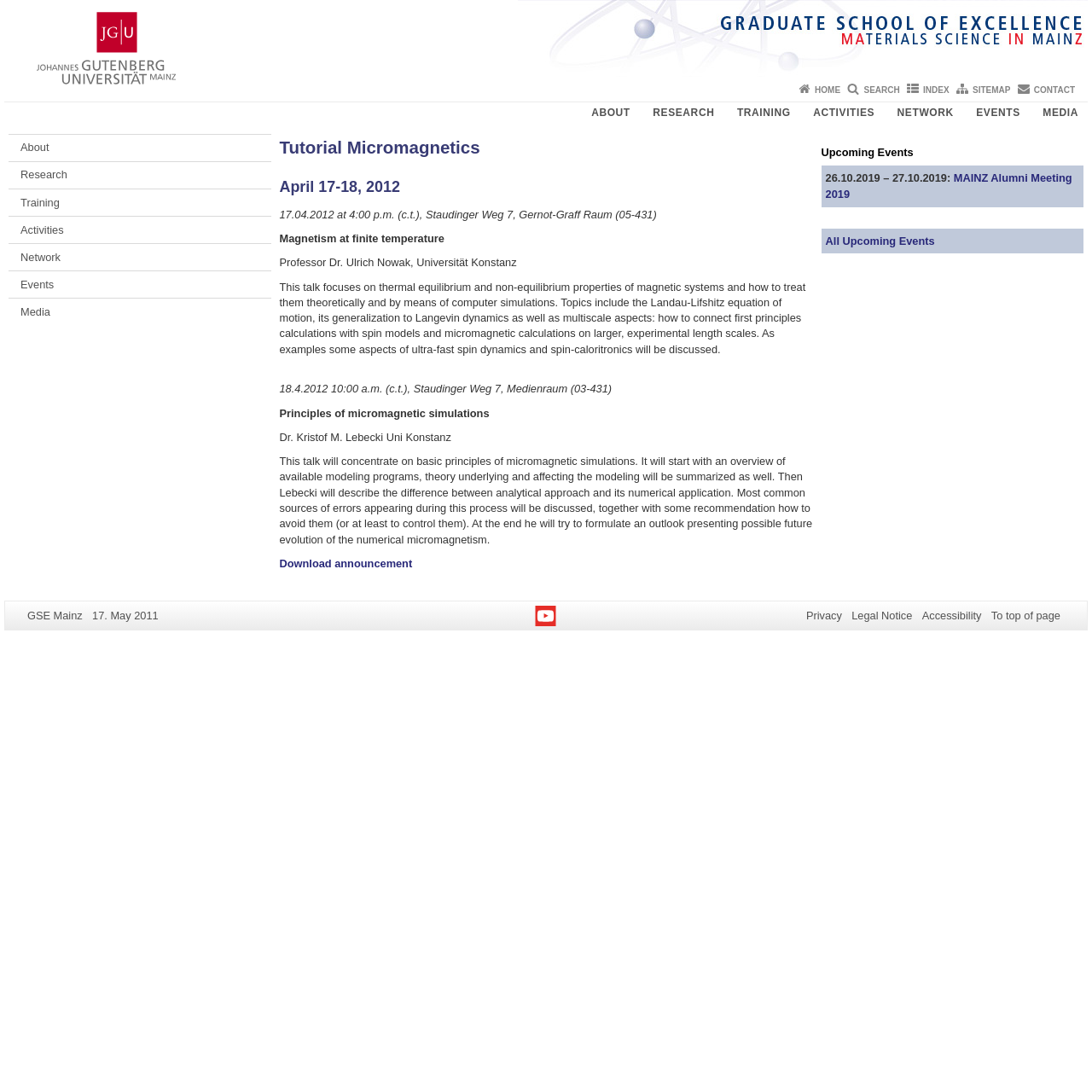Could you specify the bounding box coordinates for the clickable section to complete the following instruction: "Click on the MAINZ Alumni Meeting 2019 link"?

[0.756, 0.157, 0.982, 0.184]